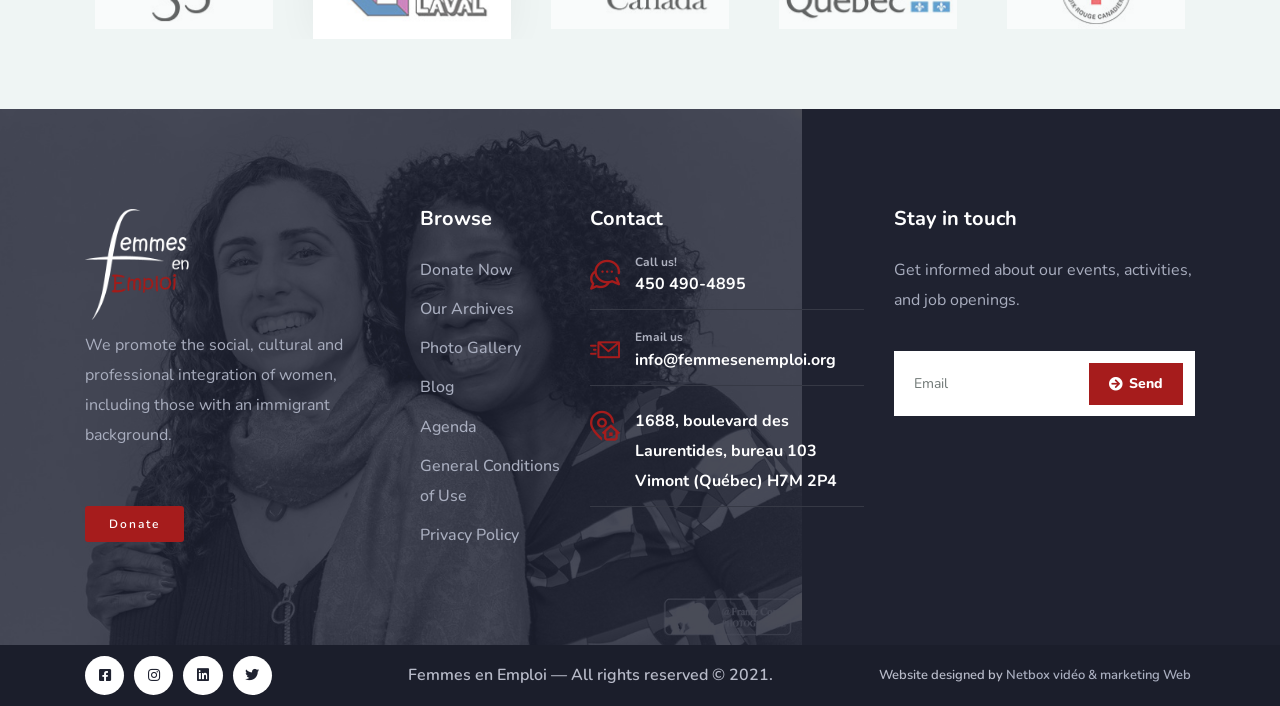Use a single word or phrase to answer the question:
How can I contact the organization?

Call or email